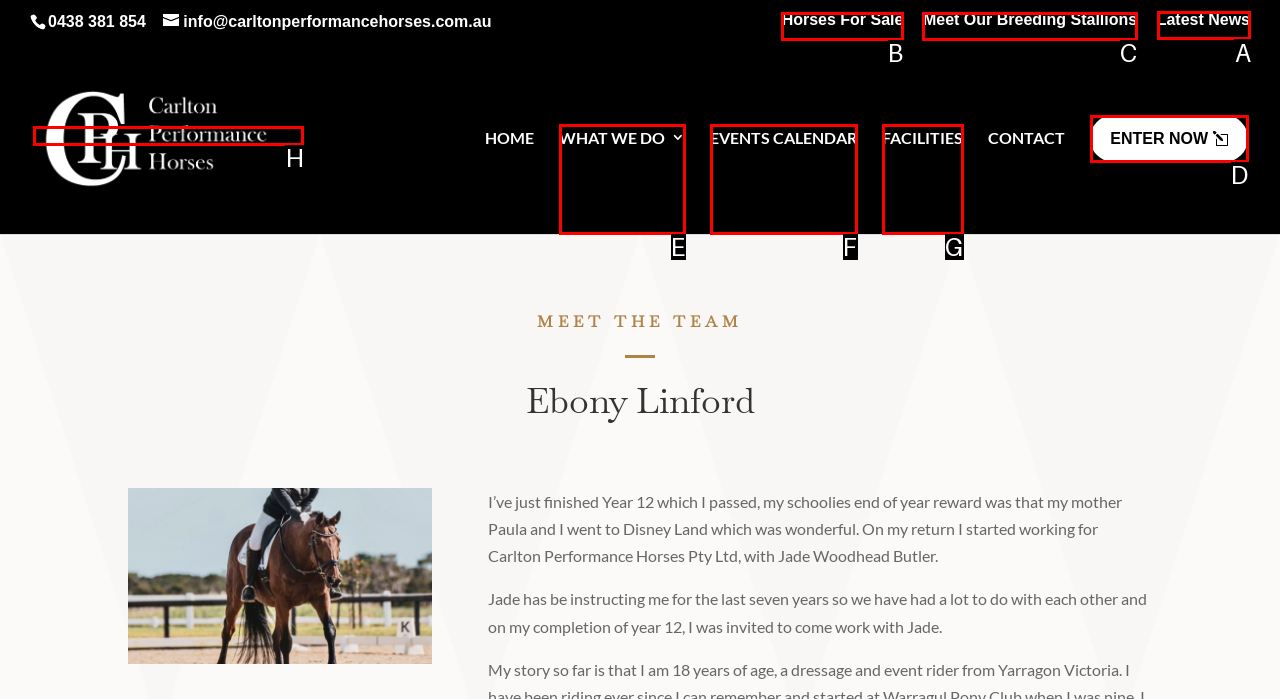Select the appropriate HTML element to click for the following task: Click the 'Latest News' link
Answer with the letter of the selected option from the given choices directly.

A